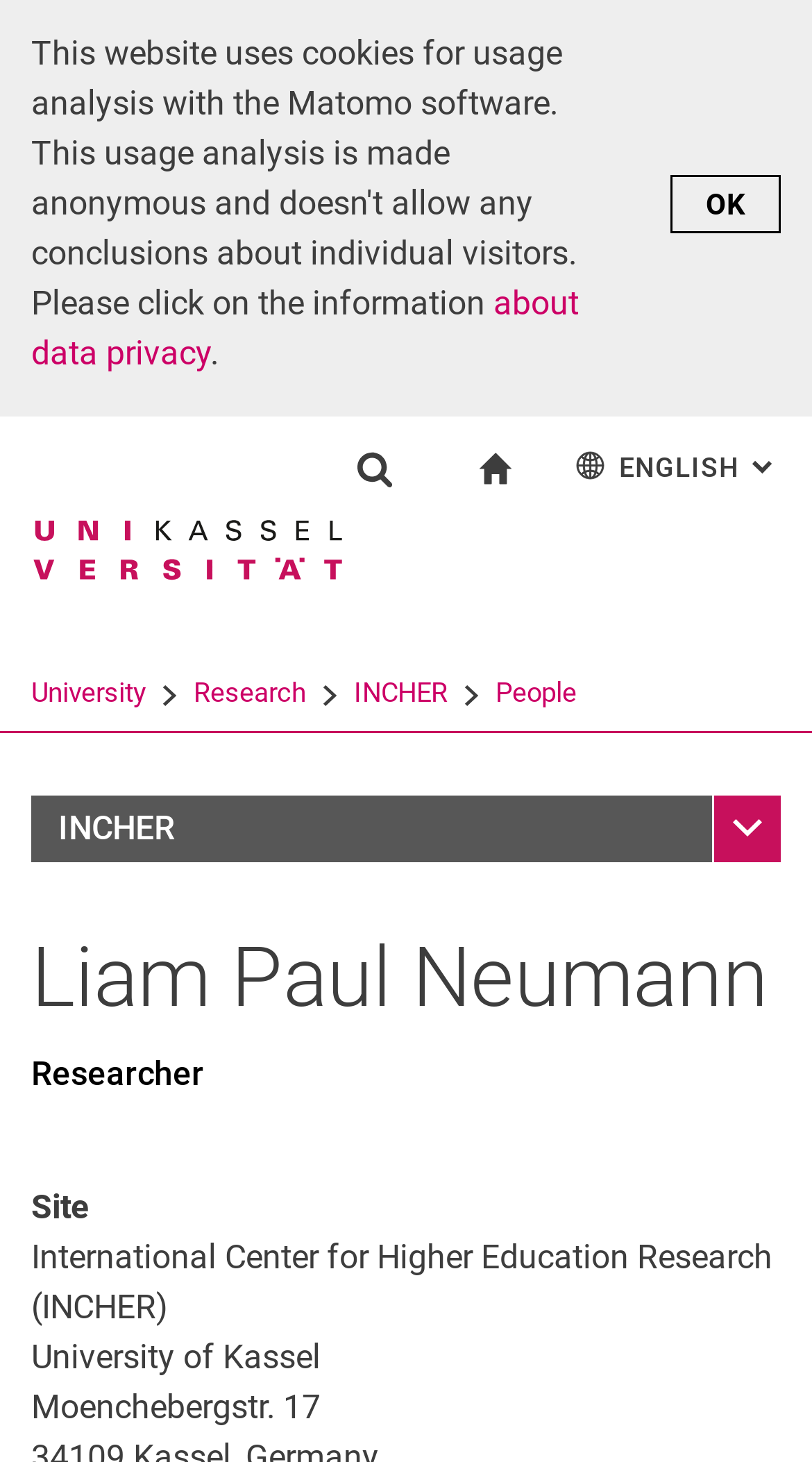Find the bounding box coordinates of the clickable area required to complete the following action: "Jump to content".

[0.5, 0.0, 0.608, 0.053]